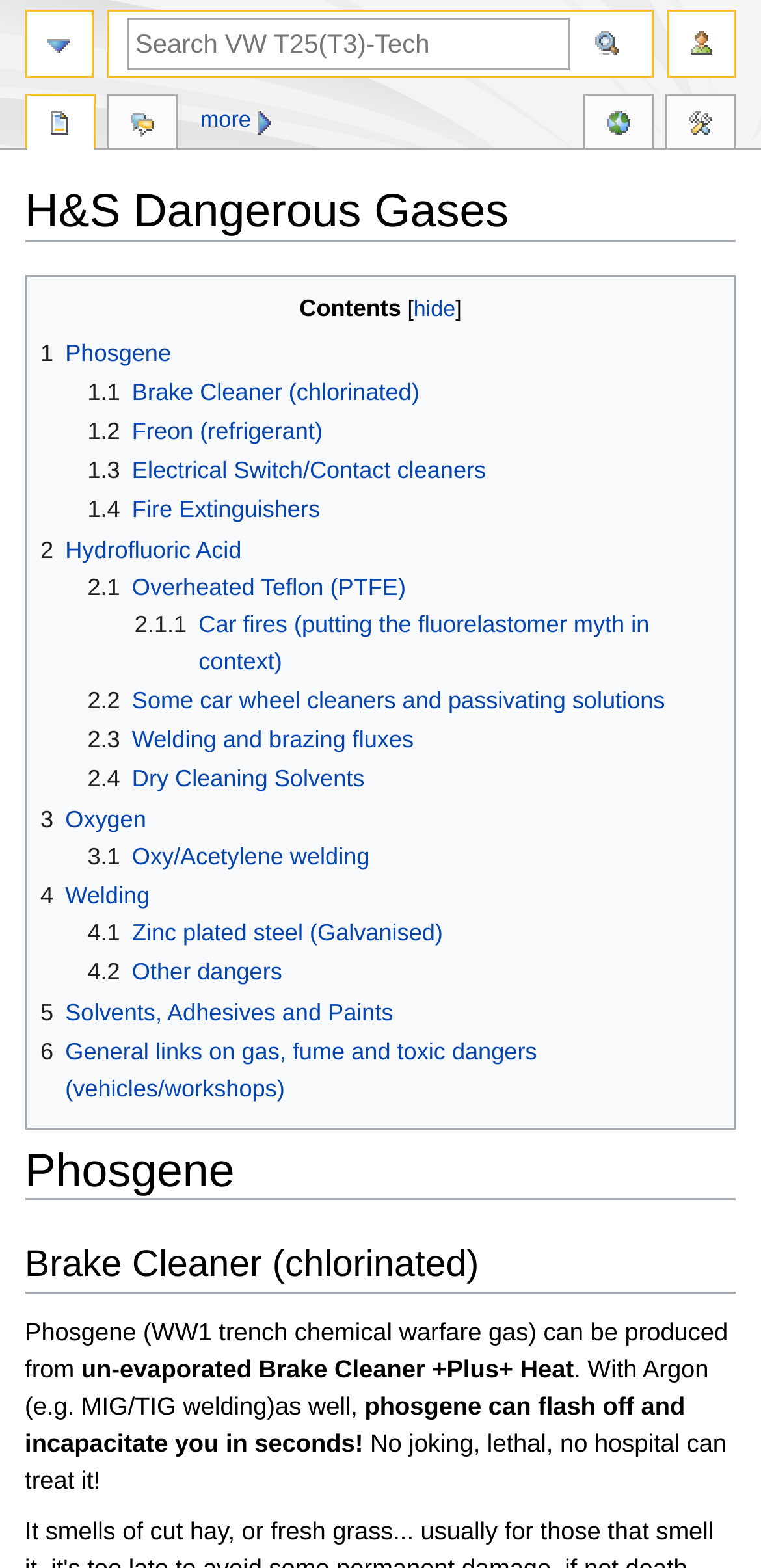Please find the bounding box coordinates of the element that must be clicked to perform the given instruction: "Search". The coordinates should be four float numbers from 0 to 1, i.e., [left, top, right, bottom].

[0.167, 0.011, 0.749, 0.045]